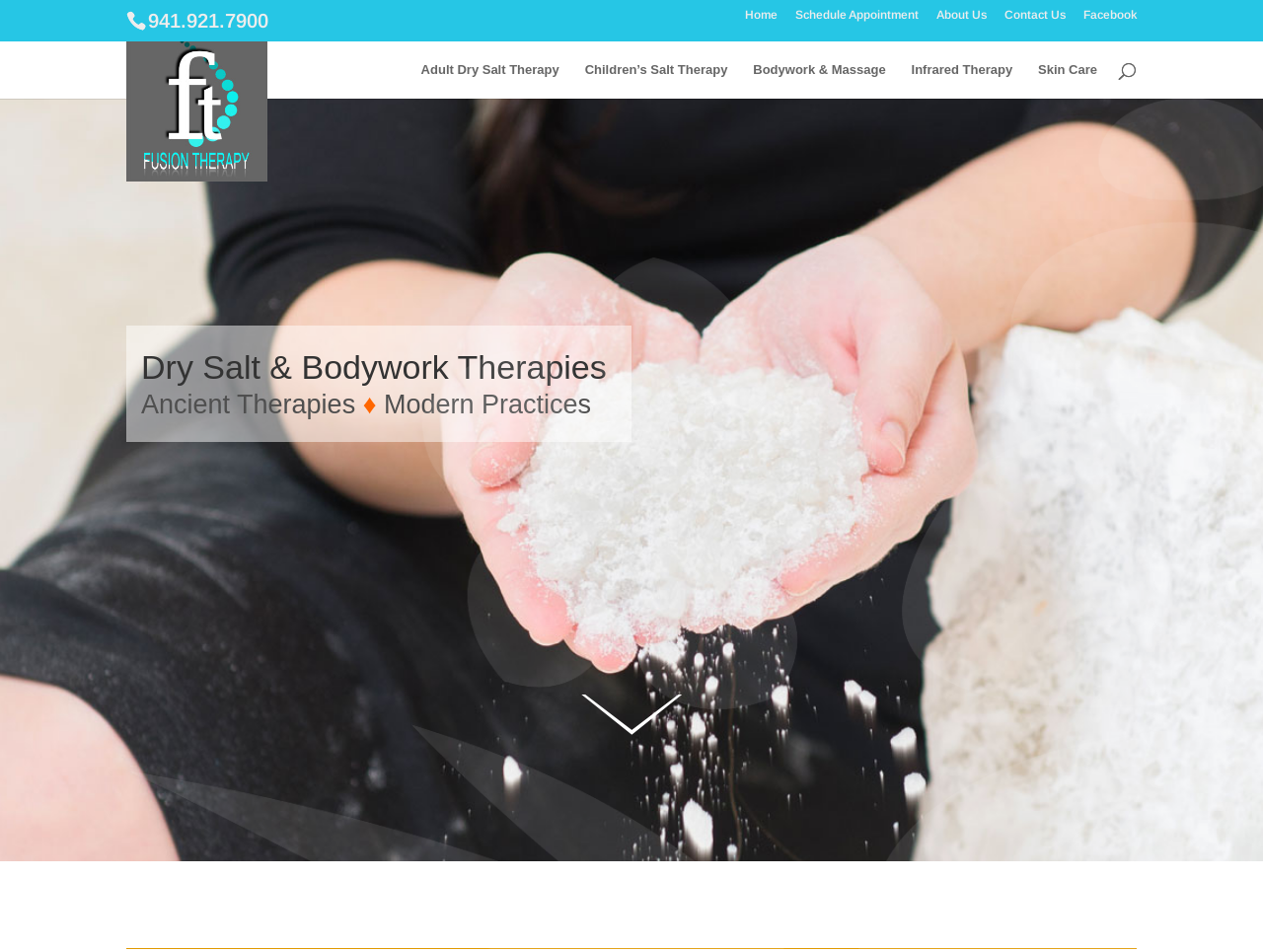Pinpoint the bounding box coordinates of the area that should be clicked to complete the following instruction: "Call the phone number". The coordinates must be given as four float numbers between 0 and 1, i.e., [left, top, right, bottom].

[0.117, 0.01, 0.212, 0.033]